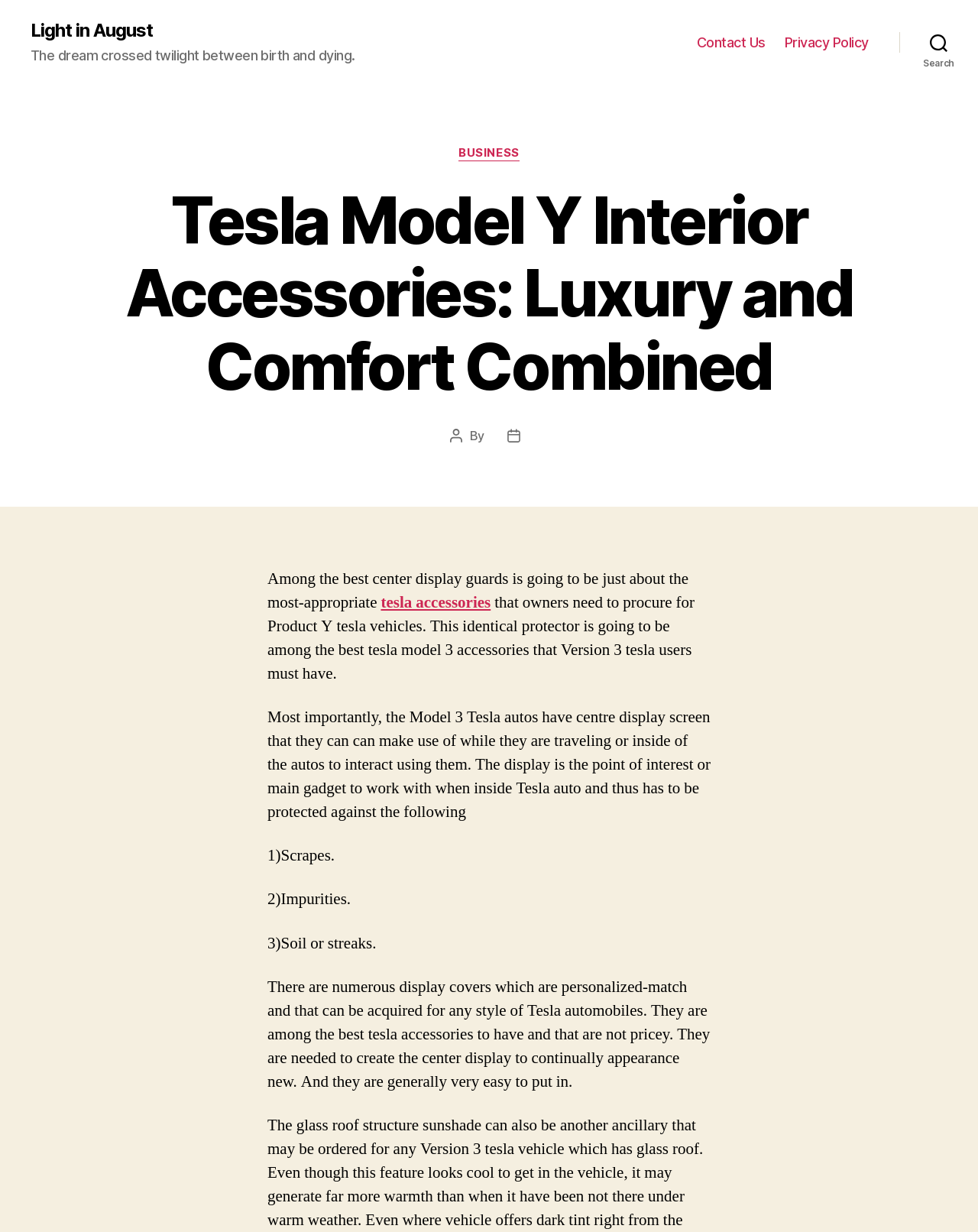Please give a succinct answer using a single word or phrase:
What is the category of the article?

BUSINESS